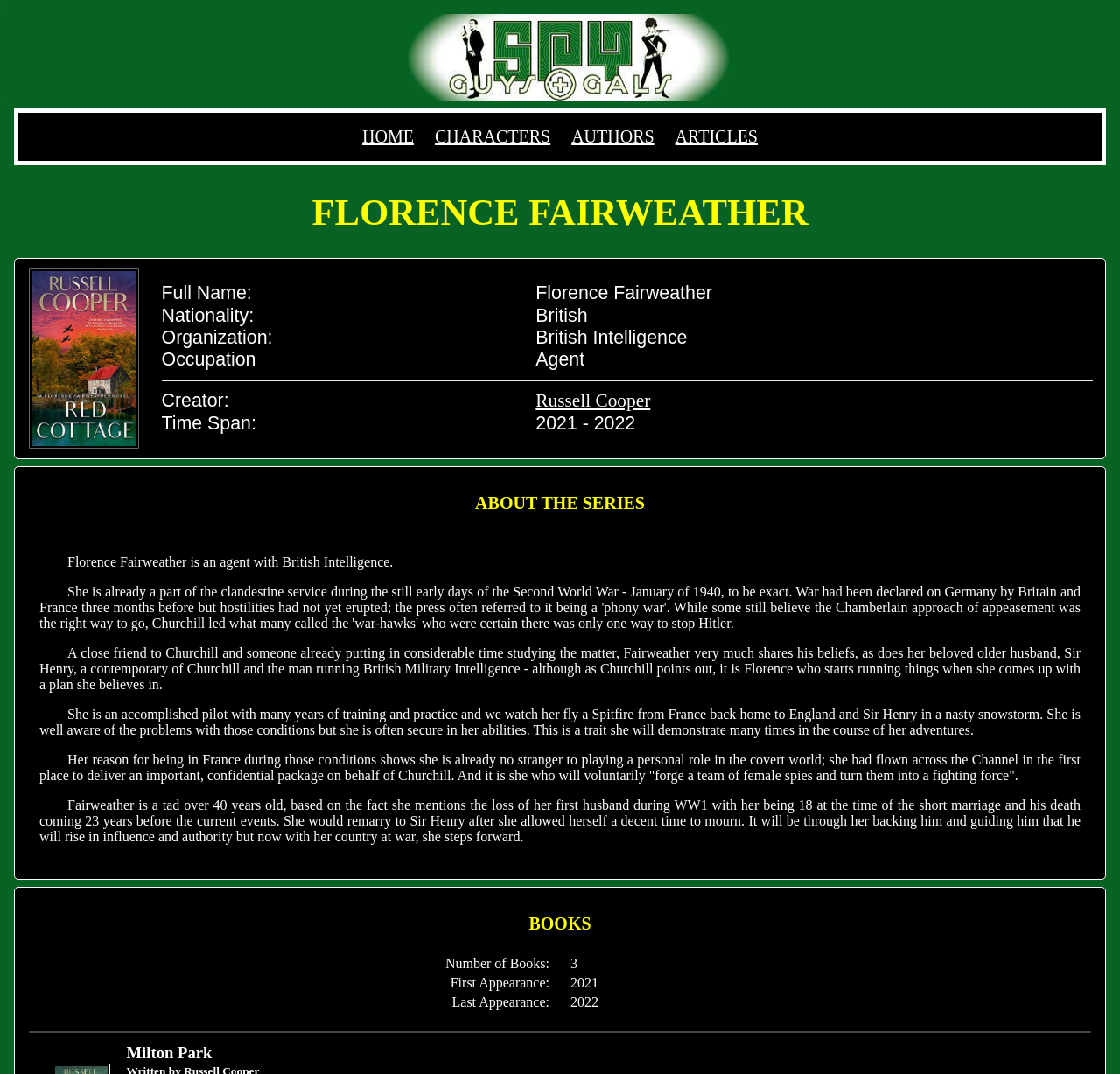How many books are in the Florence Fairweather series?
Please provide a detailed and thorough answer to the question.

The number of books in the Florence Fairweather series is 3, which is mentioned in the 'BOOKS' section of the webpage, in the table under the 'Number of Books:' label.